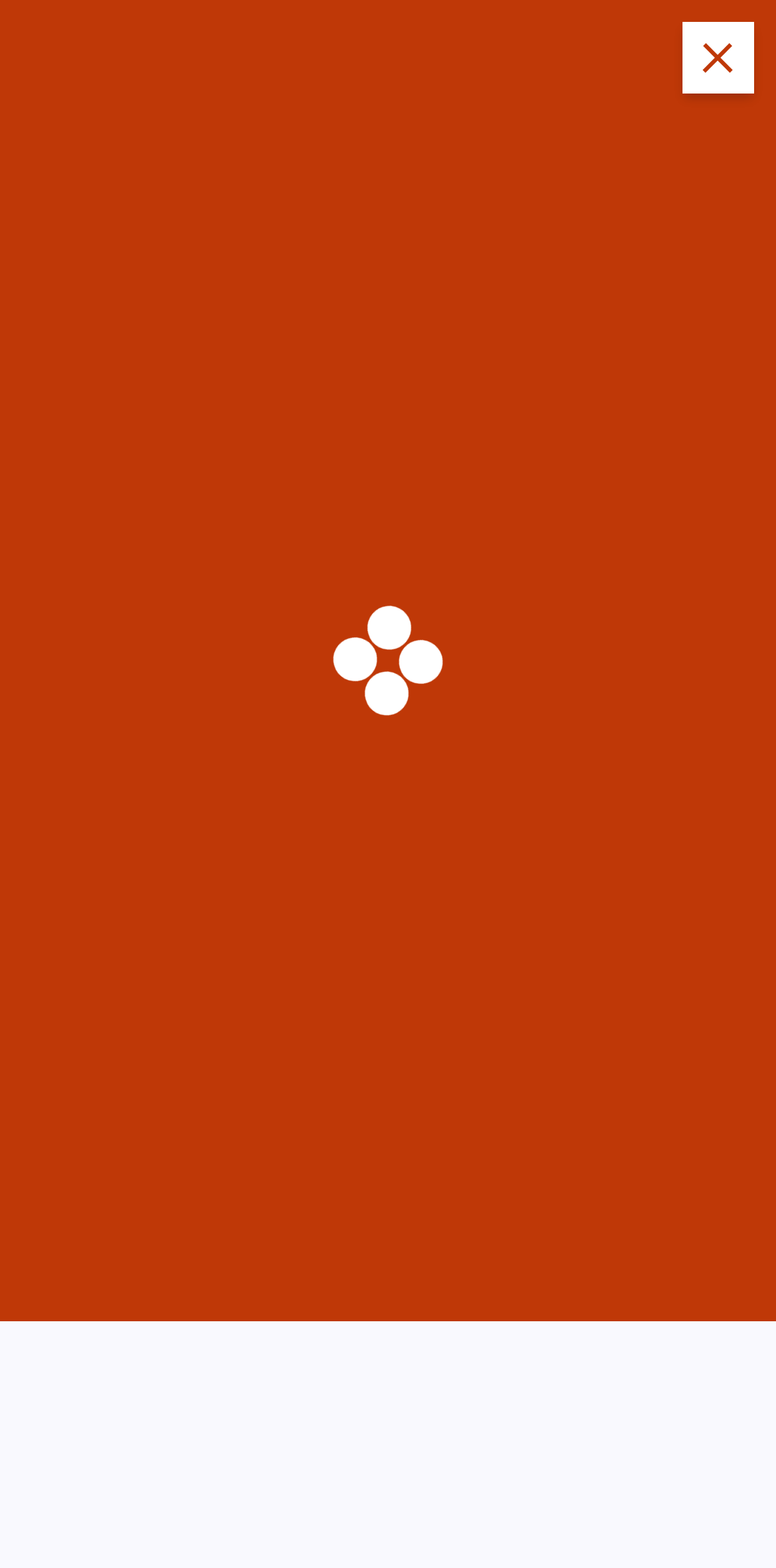Please extract and provide the main headline of the webpage.

JR Compliance, India’s leading compliance service provider